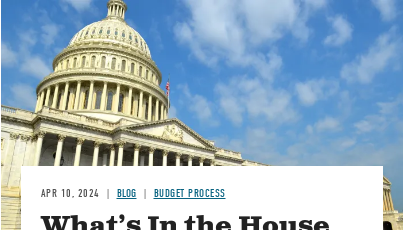What is the purpose of the blog post?
Can you provide an in-depth and detailed response to the question?

The blog aims to inform readers about key decisions and legislative movements regarding fiscal responsibility and budgetary planning in Congress.